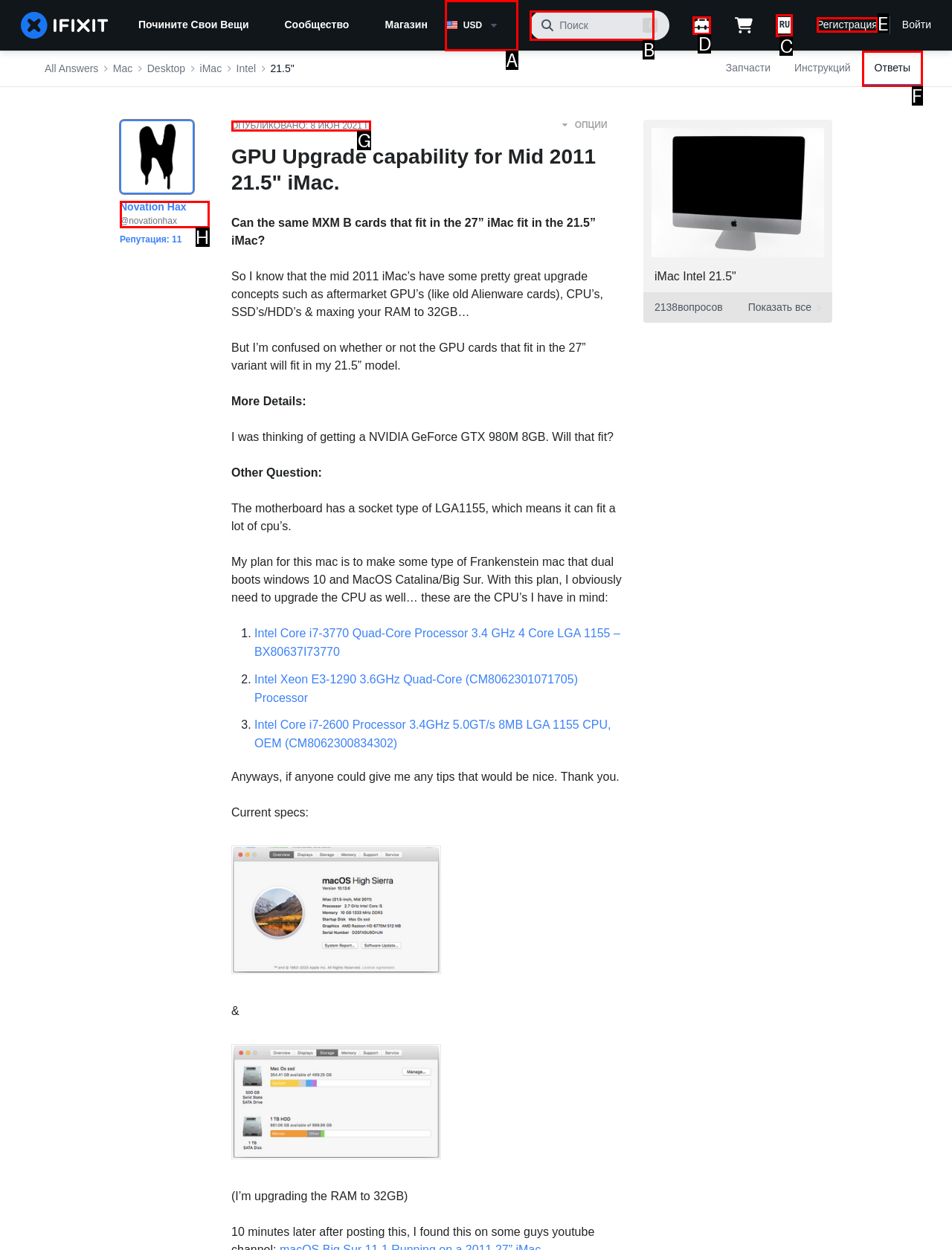Select the appropriate HTML element to click on to finish the task: register.
Answer with the letter corresponding to the selected option.

E